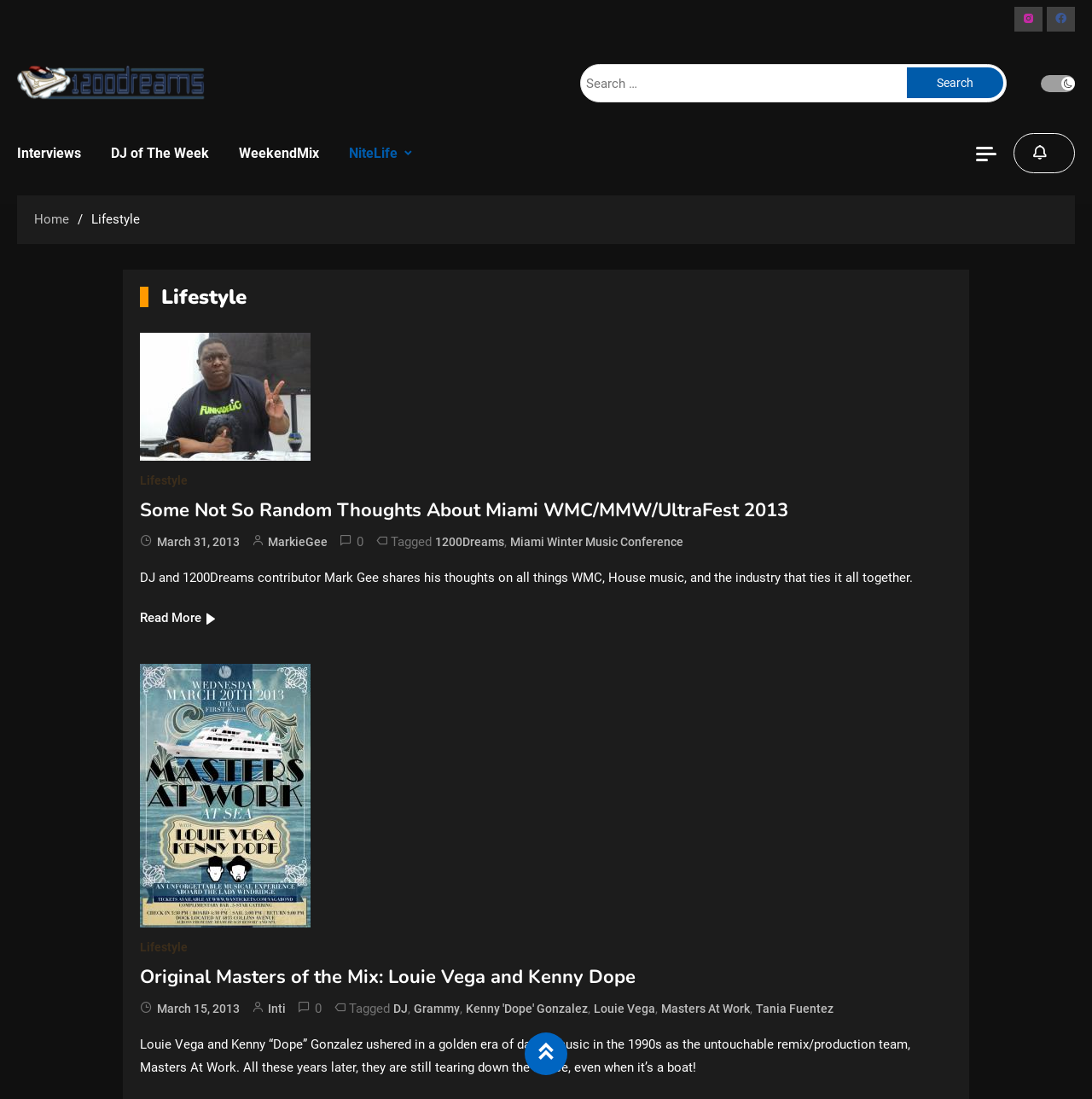Please give the bounding box coordinates of the area that should be clicked to fulfill the following instruction: "Read more about Some Not So Random Thoughts About Miami WMC/MMW/UltraFest 2013". The coordinates should be in the format of four float numbers from 0 to 1, i.e., [left, top, right, bottom].

[0.128, 0.552, 0.215, 0.573]